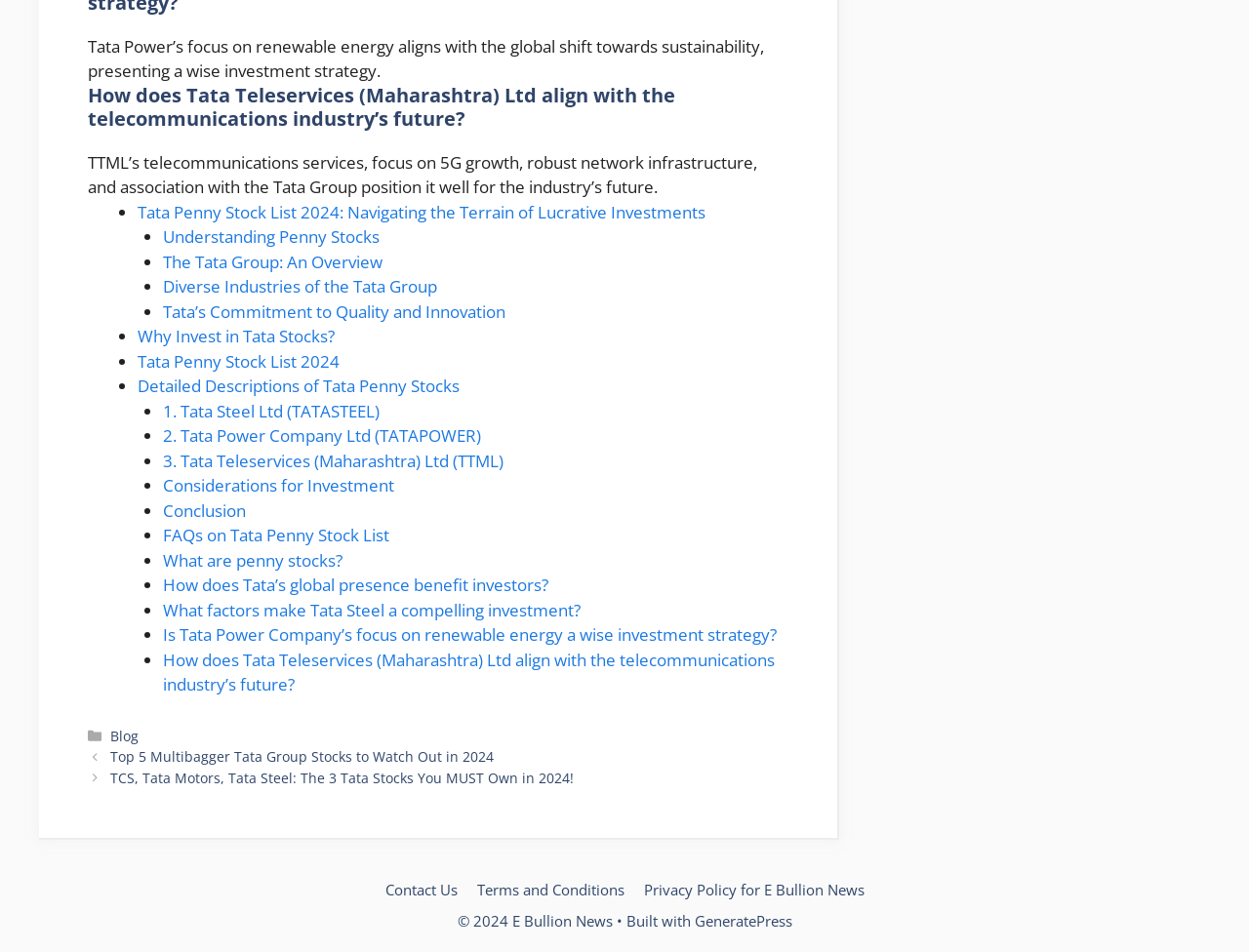What is Tata Power’s focus on?
Can you provide a detailed and comprehensive answer to the question?

Based on the StaticText element with the text 'Tata Power’s focus on renewable energy aligns with the global shift towards sustainability, presenting a wise investment strategy.', we can infer that Tata Power's focus is on renewable energy.